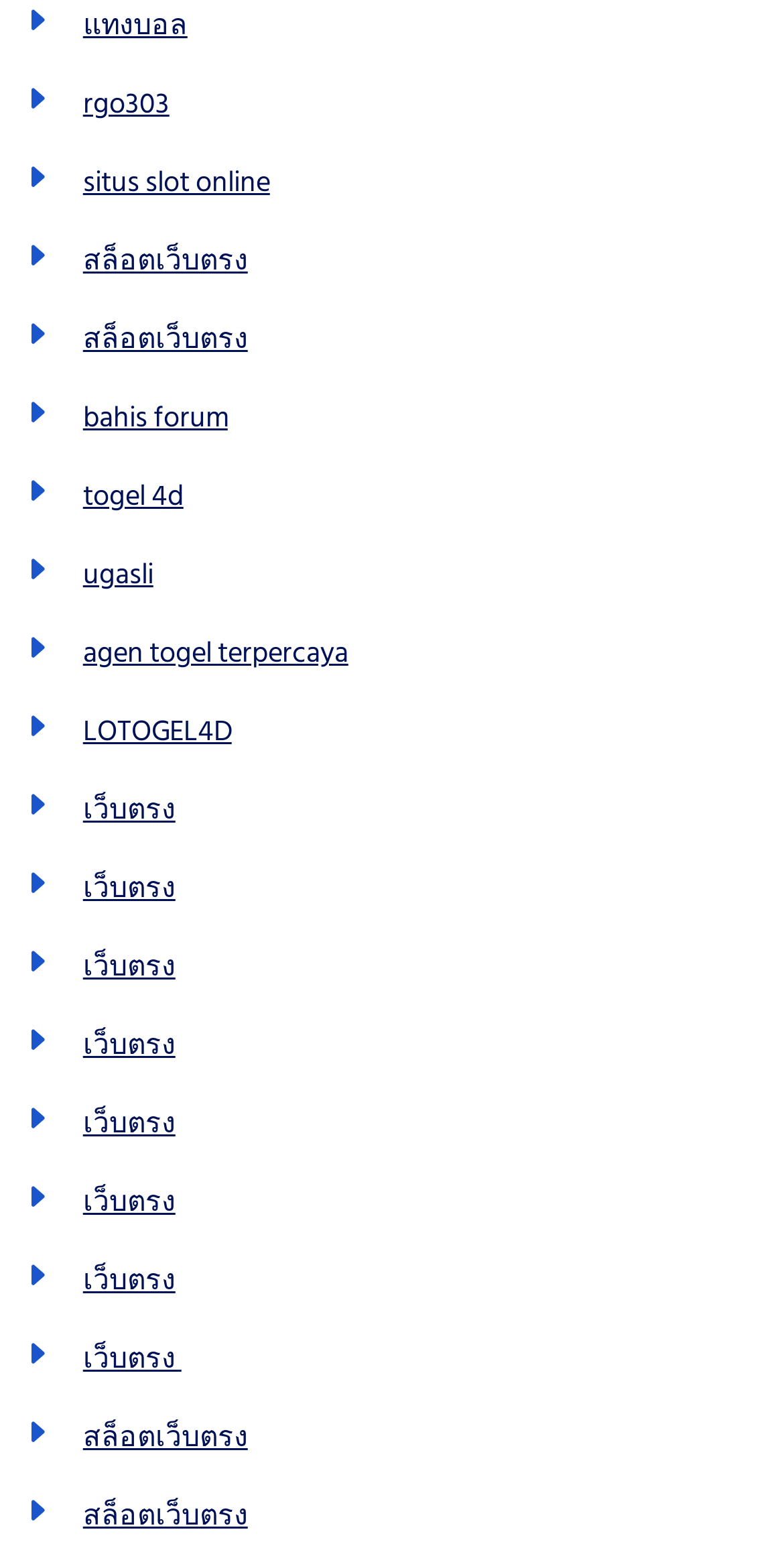Answer this question using a single word or a brief phrase:
How many links are on the webpage?

20